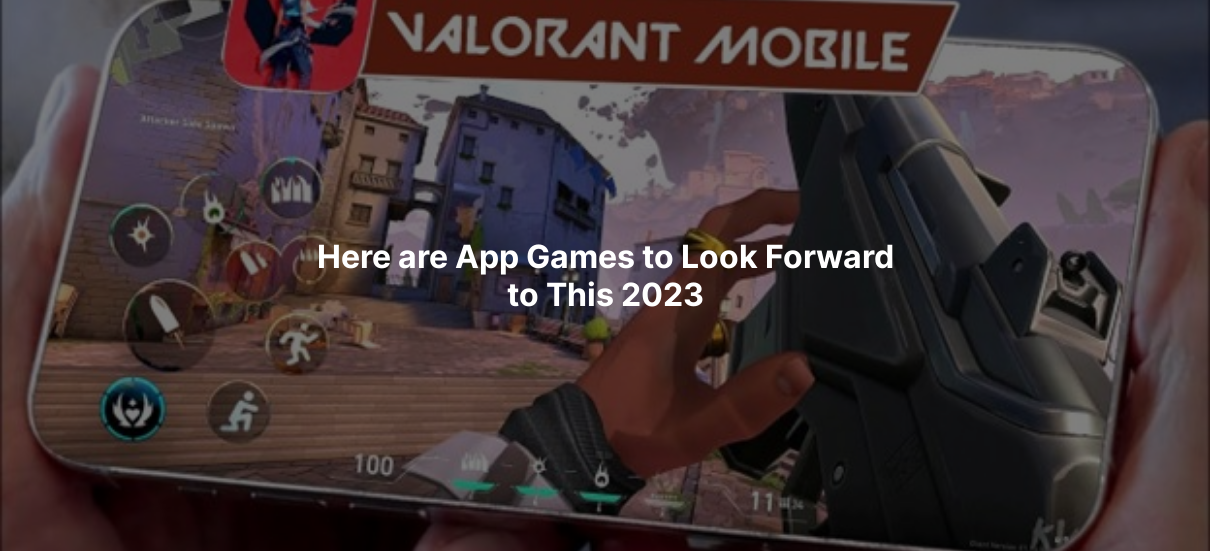Provide a single word or phrase to answer the given question: 
What is the player holding?

A mobile device